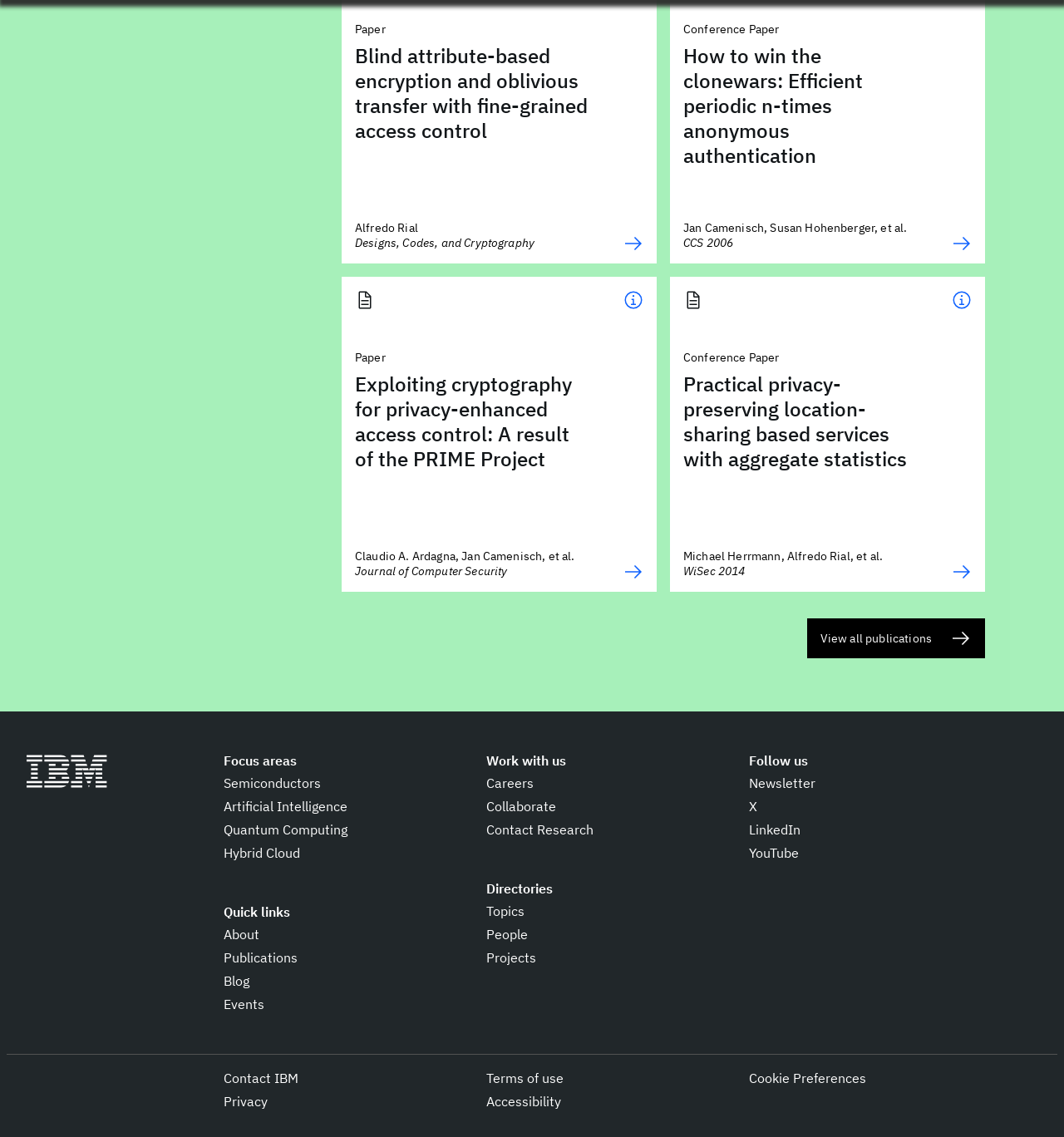Identify the bounding box coordinates of the element to click to follow this instruction: 'View all publications'. Ensure the coordinates are four float values between 0 and 1, provided as [left, top, right, bottom].

[0.758, 0.543, 0.926, 0.579]